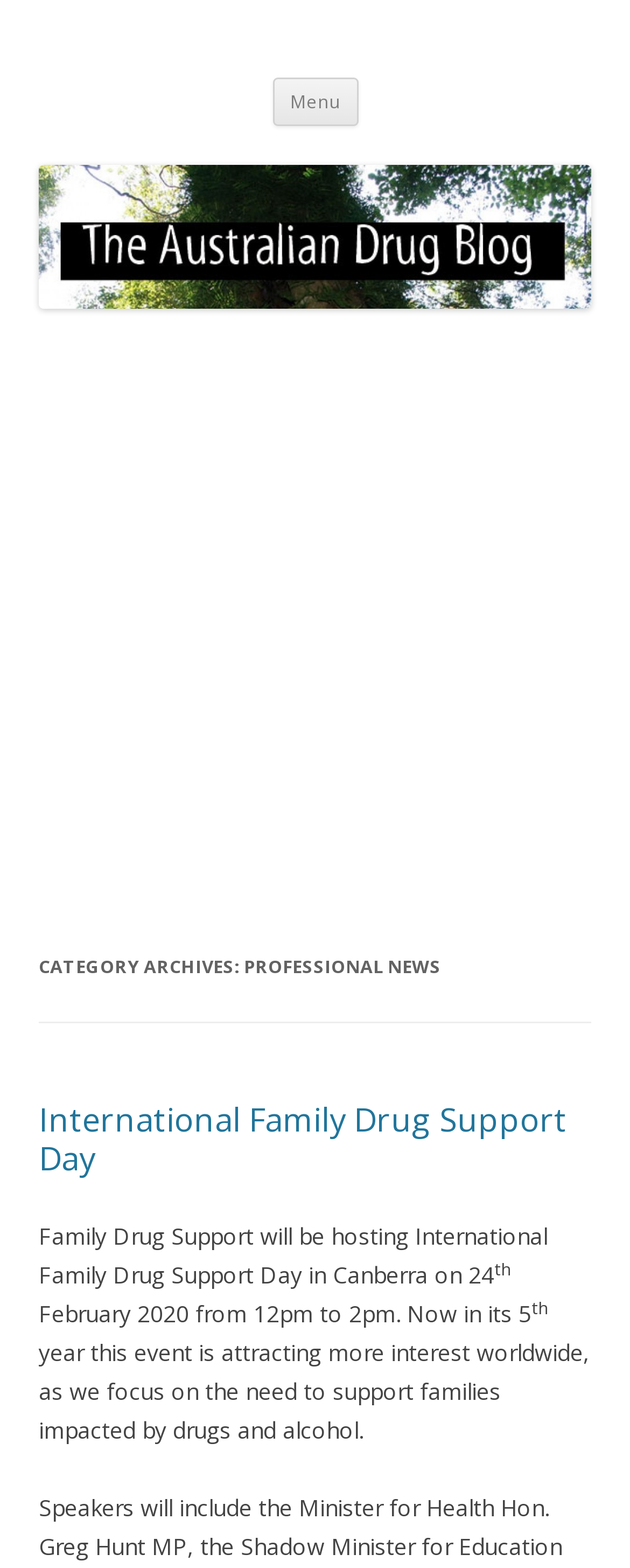Given the webpage screenshot and the description, determine the bounding box coordinates (top-left x, top-left y, bottom-right x, bottom-right y) that define the location of the UI element matching this description: Menu

[0.432, 0.049, 0.568, 0.08]